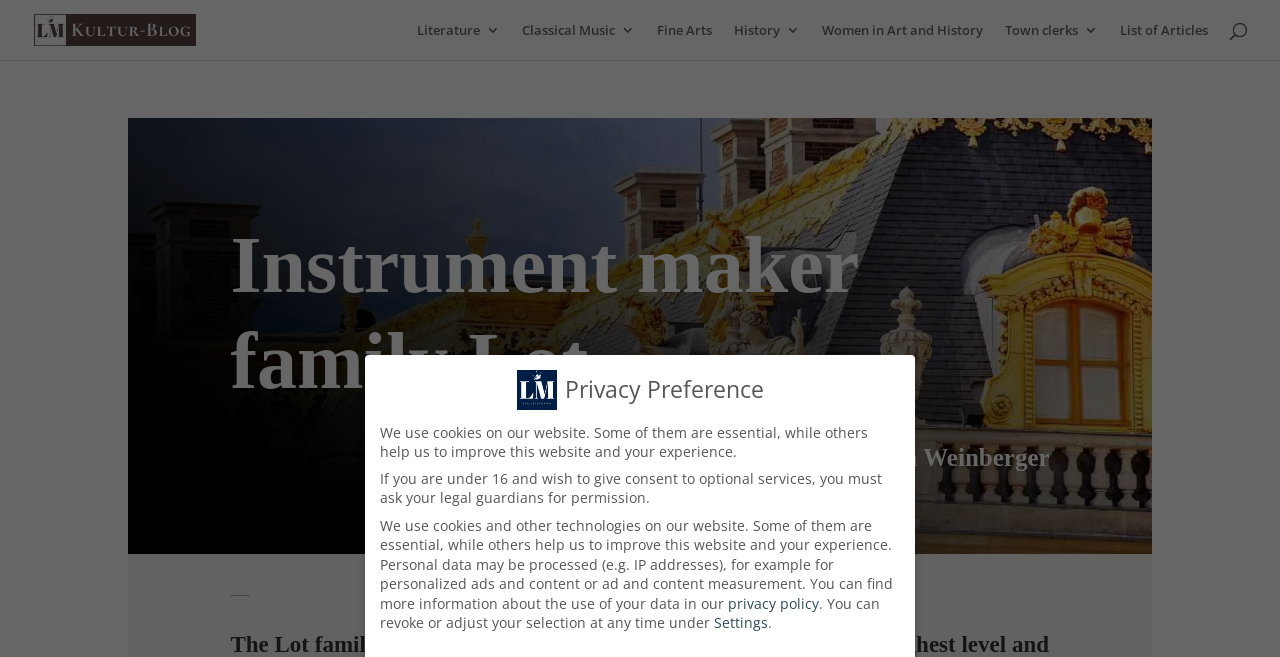Respond with a single word or phrase to the following question: Who is the author of the blog?

Anja Weinberger